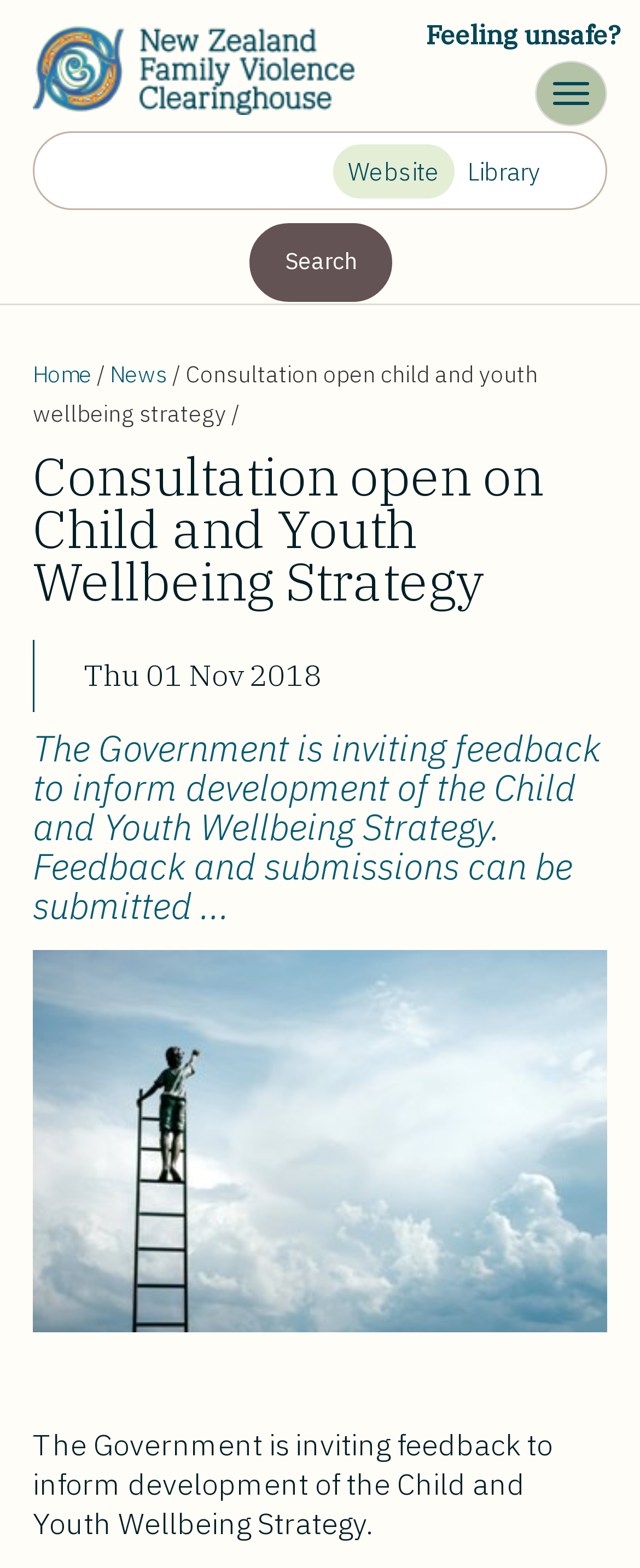What is the date of the consultation?
Based on the image, answer the question in a detailed manner.

The date of the consultation is mentioned in the static text 'Thu 01 Nov 2018' on the webpage, which indicates when the consultation was opened or announced.